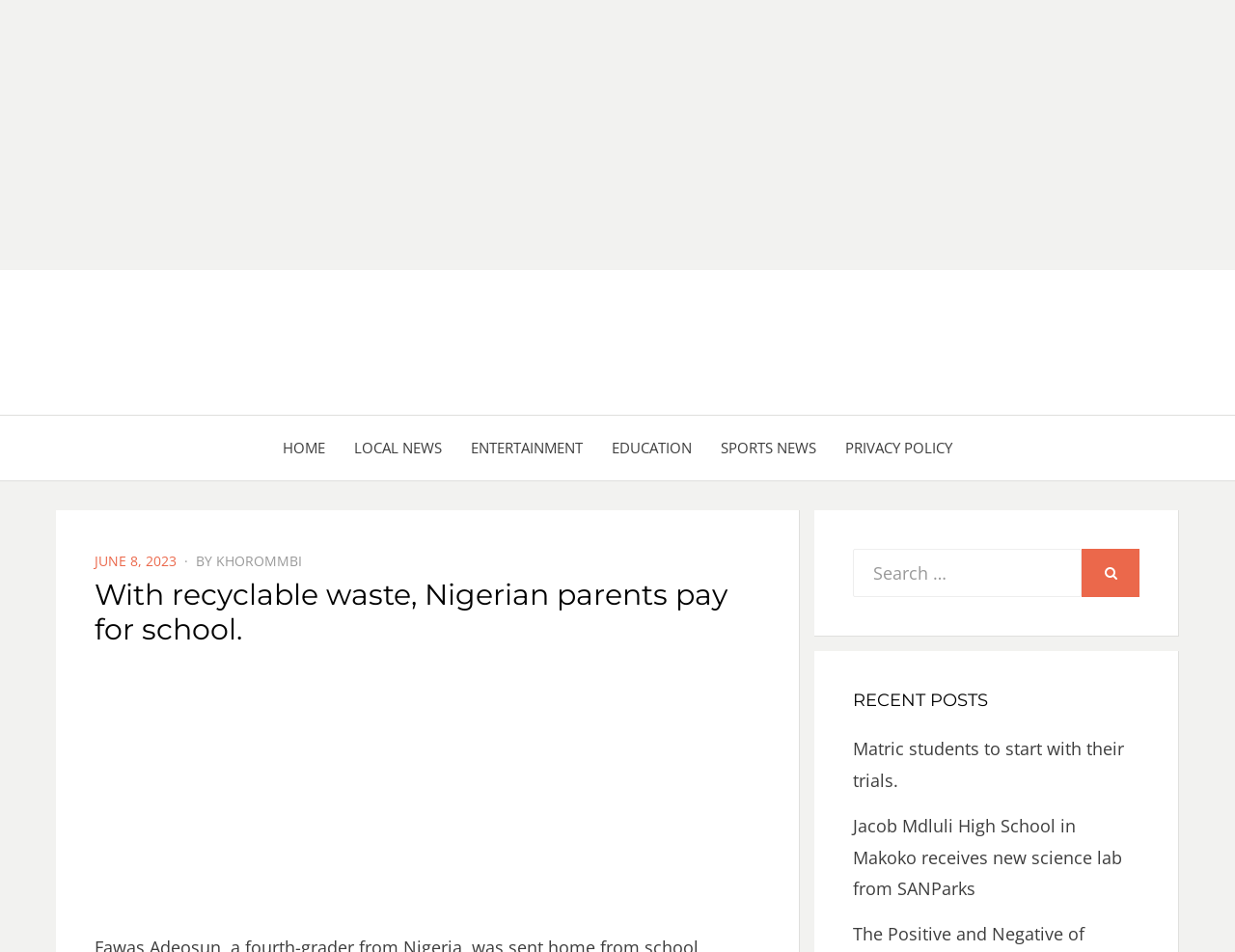What is the purpose of the search box?
Please provide a single word or phrase based on the screenshot.

Search for news articles